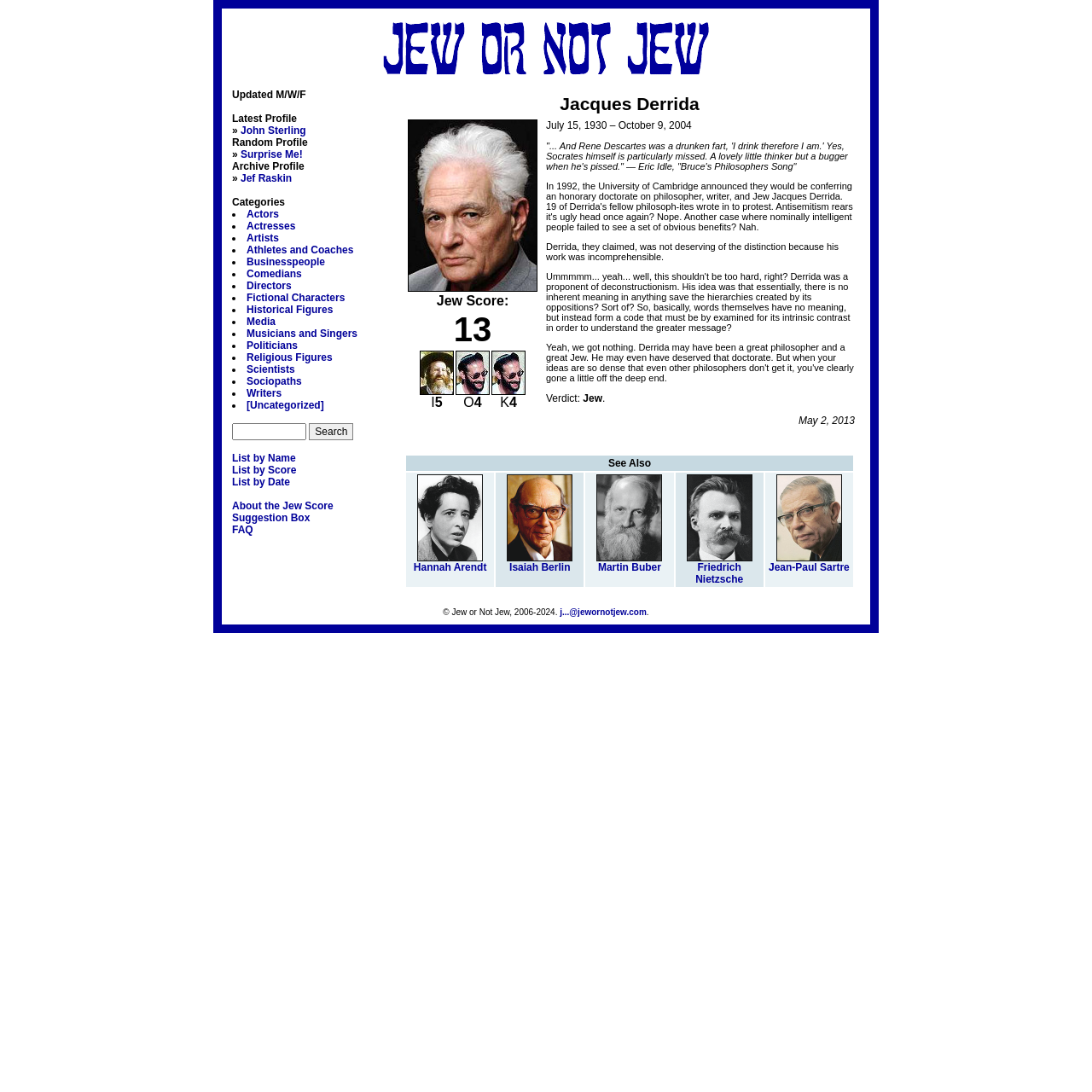Identify the bounding box coordinates for the element you need to click to achieve the following task: "View Jacques Derrida's profile". Provide the bounding box coordinates as four float numbers between 0 and 1, in the form [left, top, right, bottom].

[0.37, 0.086, 0.783, 0.105]